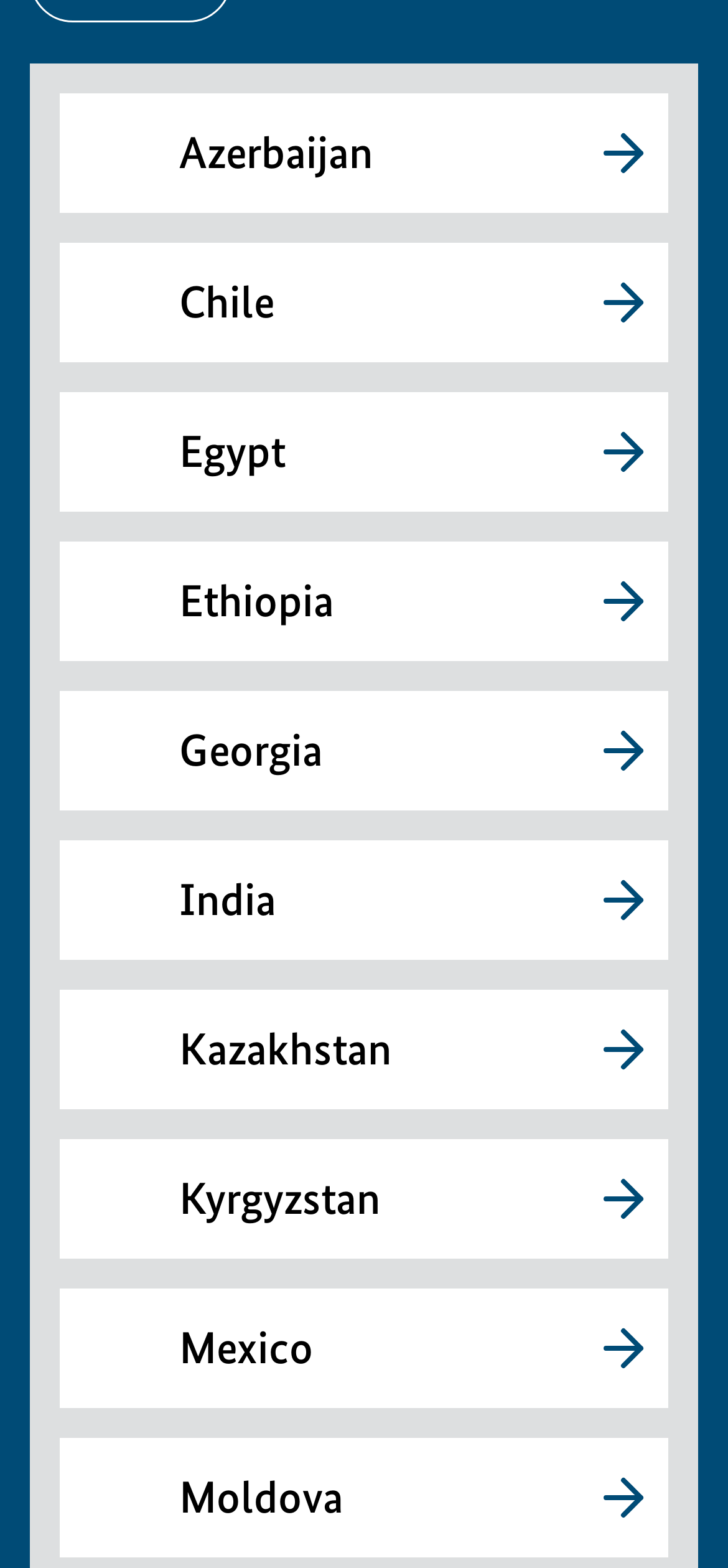Please analyze the image and provide a thorough answer to the question:
What is the country associated with the topmost flag?

I looked at the topmost link element and found that it contains the text 'Azerbaijan flag image Azerbaijan', so the country associated with the topmost flag is Azerbaijan.